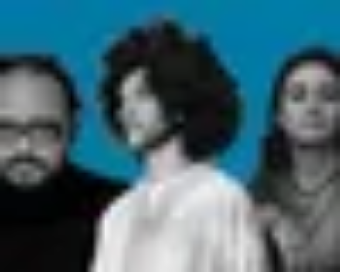How many individuals are in the image?
Examine the image closely and answer the question with as much detail as possible.

The caption describes the image as featuring a trio of artists, which implies that there are three individuals in the image.